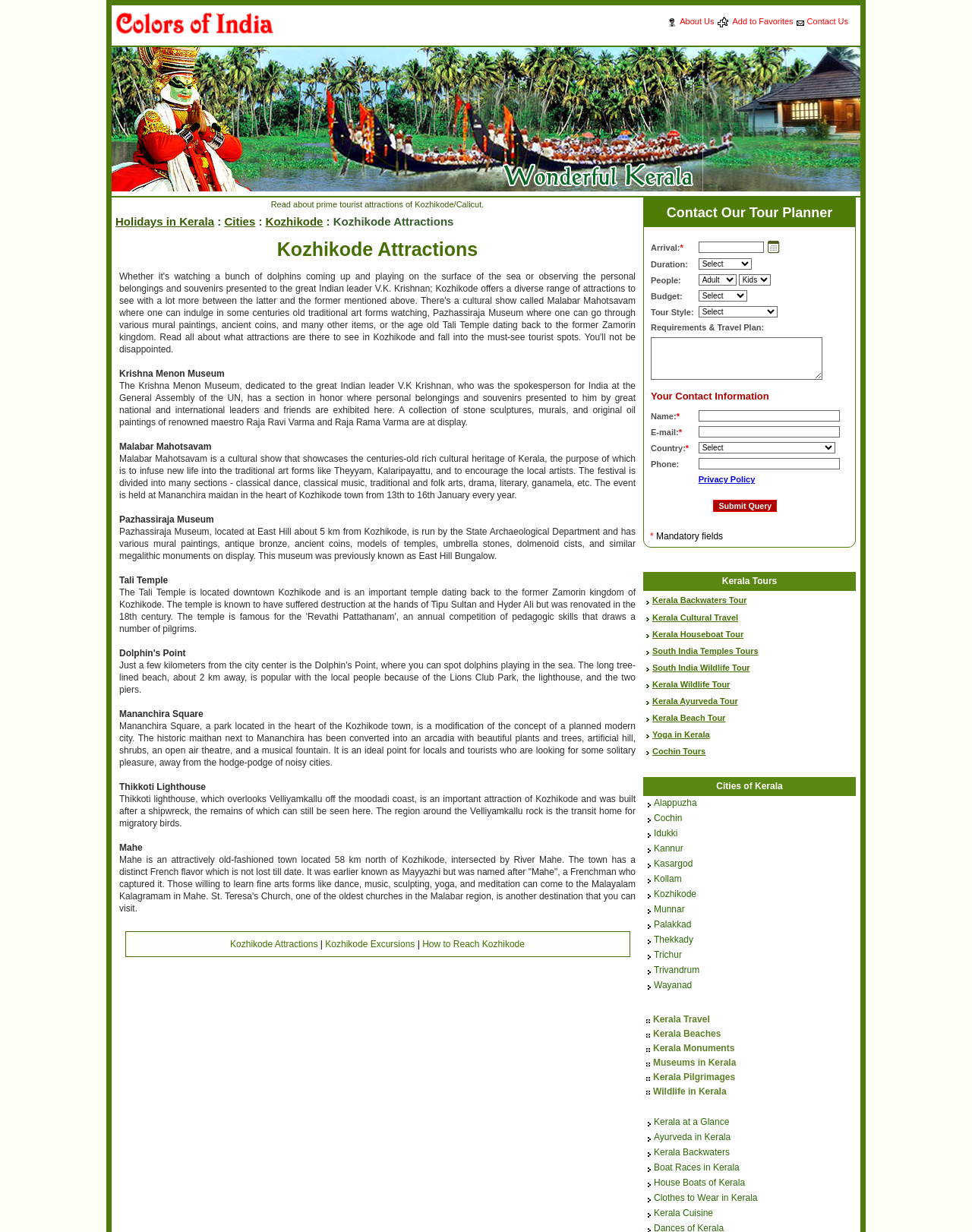Identify the bounding box coordinates for the element that needs to be clicked to fulfill this instruction: "Click on the link 'Kozhikode'". Provide the coordinates in the format of four float numbers between 0 and 1: [left, top, right, bottom].

[0.273, 0.175, 0.332, 0.185]